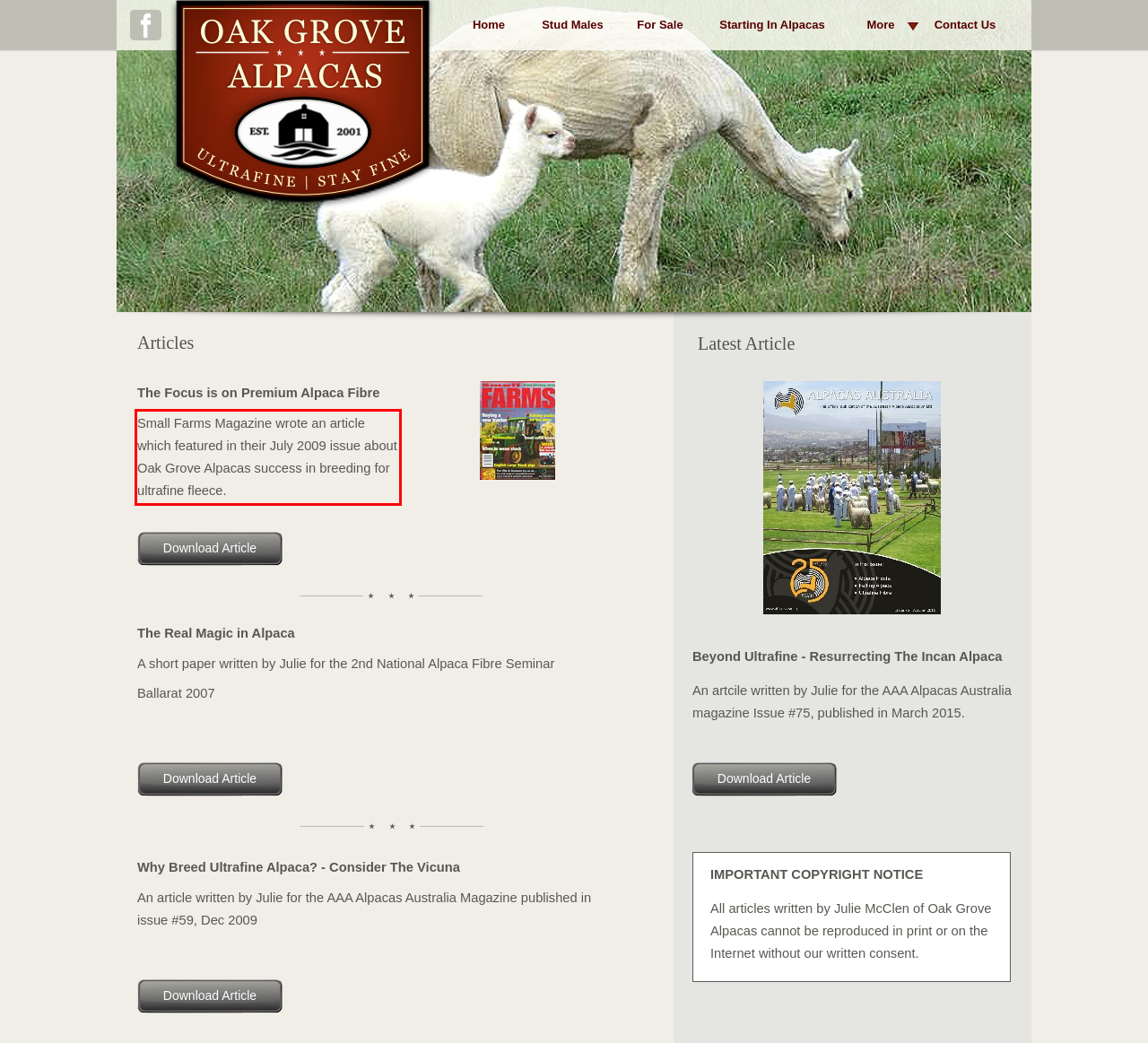Within the screenshot of the webpage, locate the red bounding box and use OCR to identify and provide the text content inside it.

Small Farms Magazine wrote an article which featured in their July 2009 issue about Oak Grove Alpacas success in breeding for ultrafine fleece.